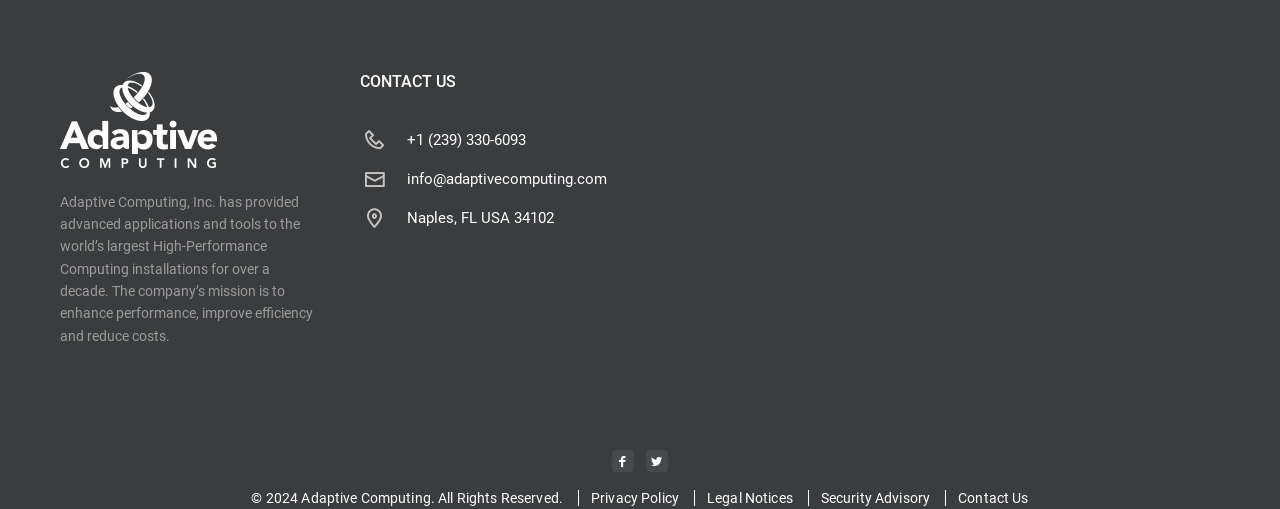Identify the bounding box coordinates for the element that needs to be clicked to fulfill this instruction: "Send an email to Adaptive Computing". Provide the coordinates in the format of four float numbers between 0 and 1: [left, top, right, bottom].

[0.318, 0.256, 0.474, 0.324]